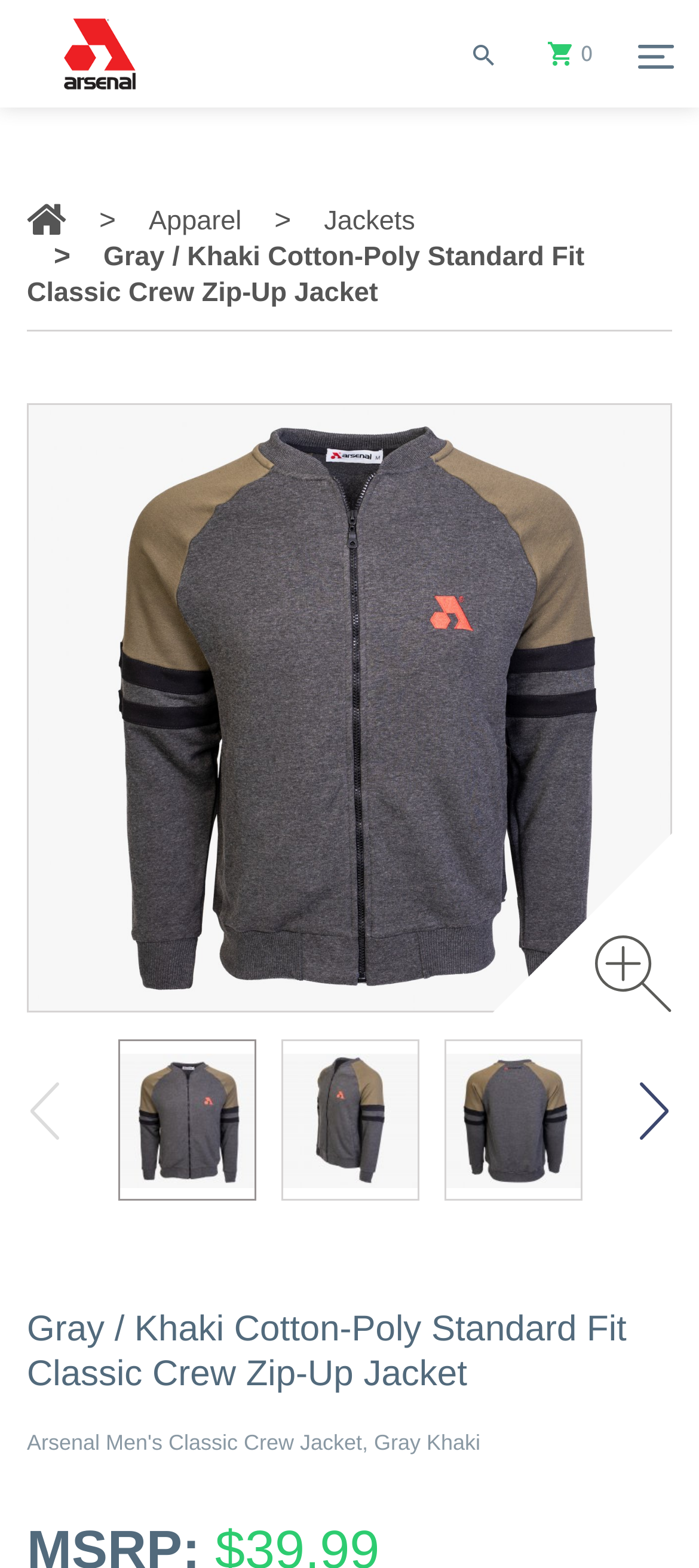Use a single word or phrase to answer this question: 
What is the material of the jacket?

Cotton-Poly